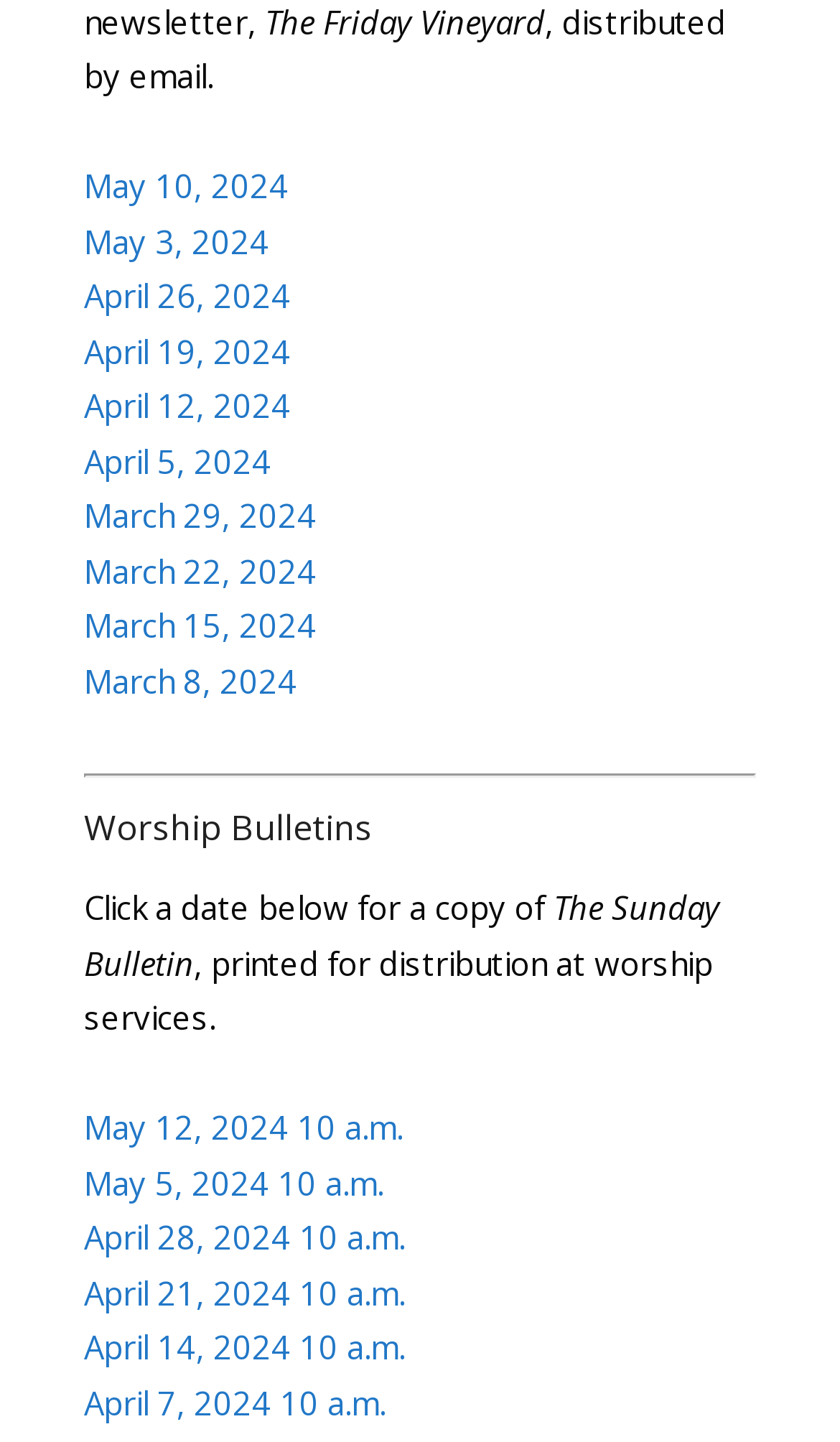Identify the bounding box coordinates for the UI element that matches this description: "May 5, 2024 10 a.m.".

[0.1, 0.805, 0.456, 0.835]